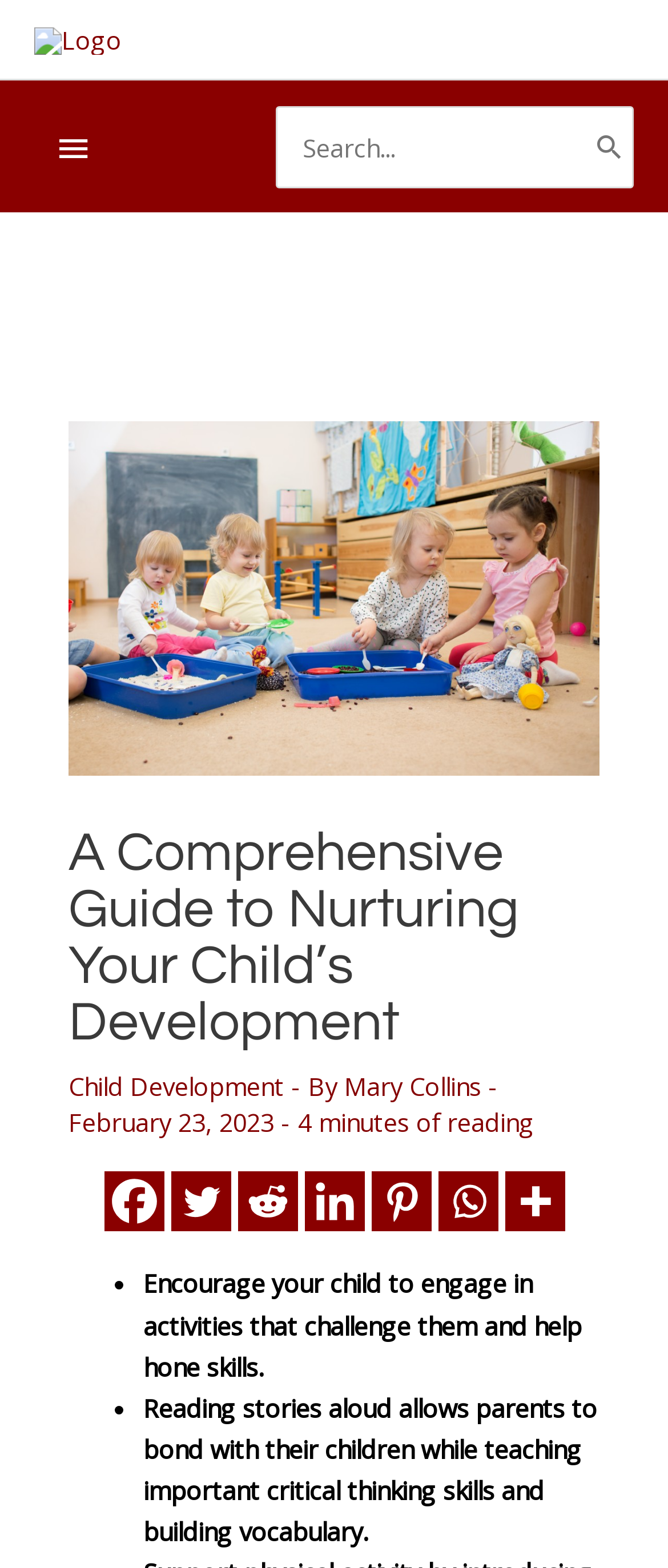Given the webpage screenshot and the description, determine the bounding box coordinates (top-left x, top-left y, bottom-right x, bottom-right y) that define the location of the UI element matching this description: parent_node: Below Header

[0.051, 0.069, 0.169, 0.119]